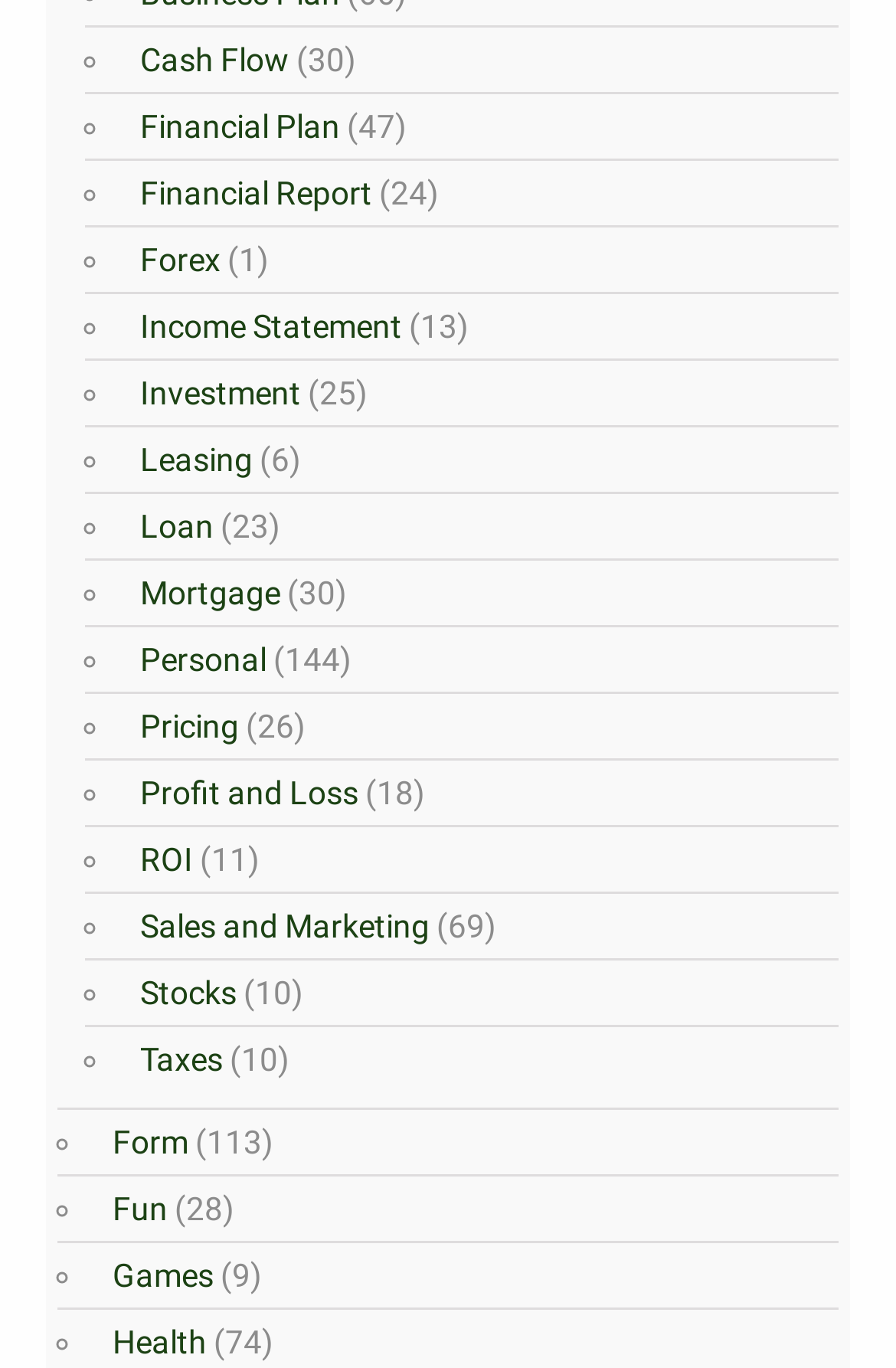Based on the element description "ROI", predict the bounding box coordinates of the UI element.

[0.144, 0.616, 0.215, 0.642]